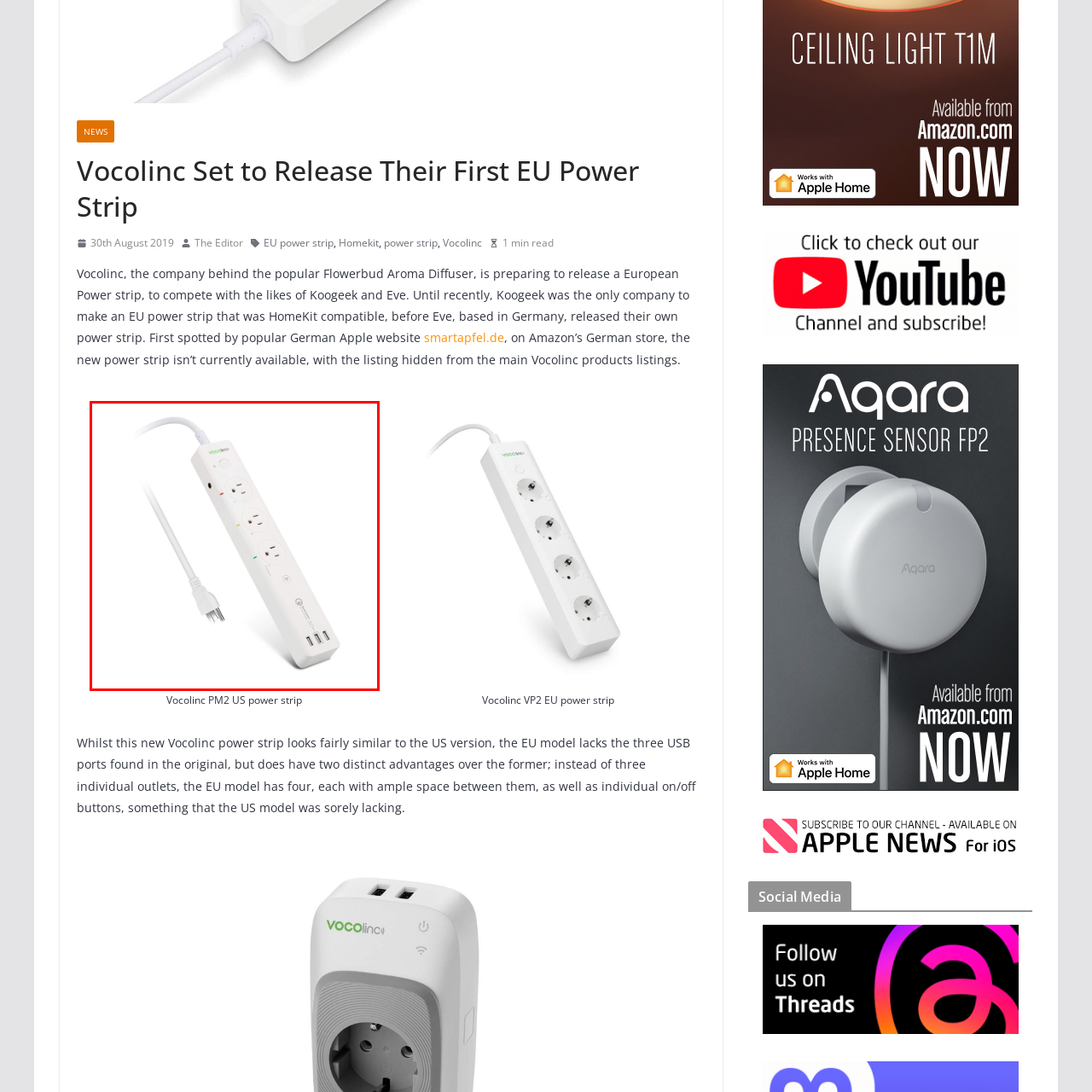How many USB ports does the power strip have? Focus on the image highlighted by the red bounding box and respond with a single word or a brief phrase.

Three